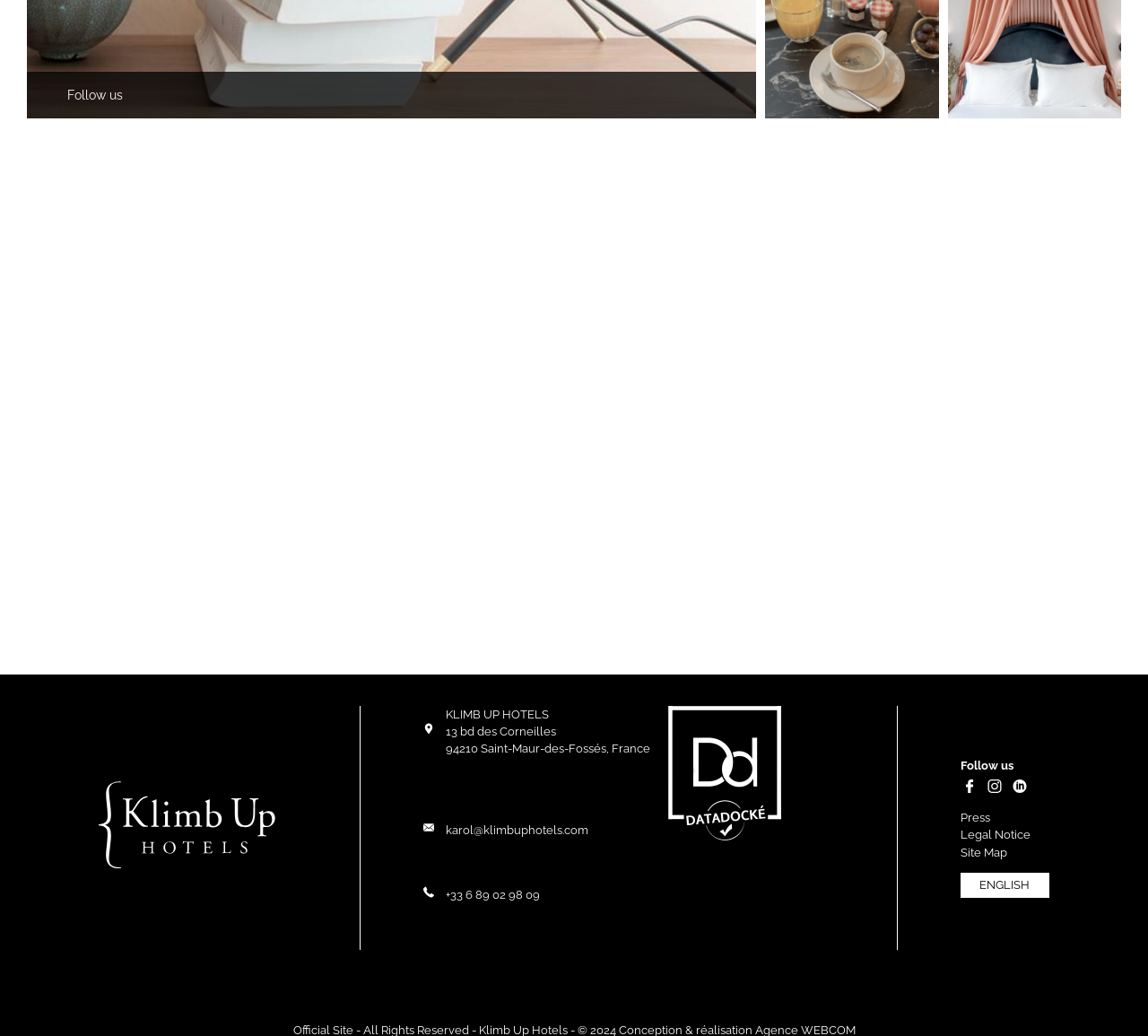Identify the bounding box of the UI element that matches this description: "Legal Notice".

[0.837, 0.8, 0.897, 0.812]